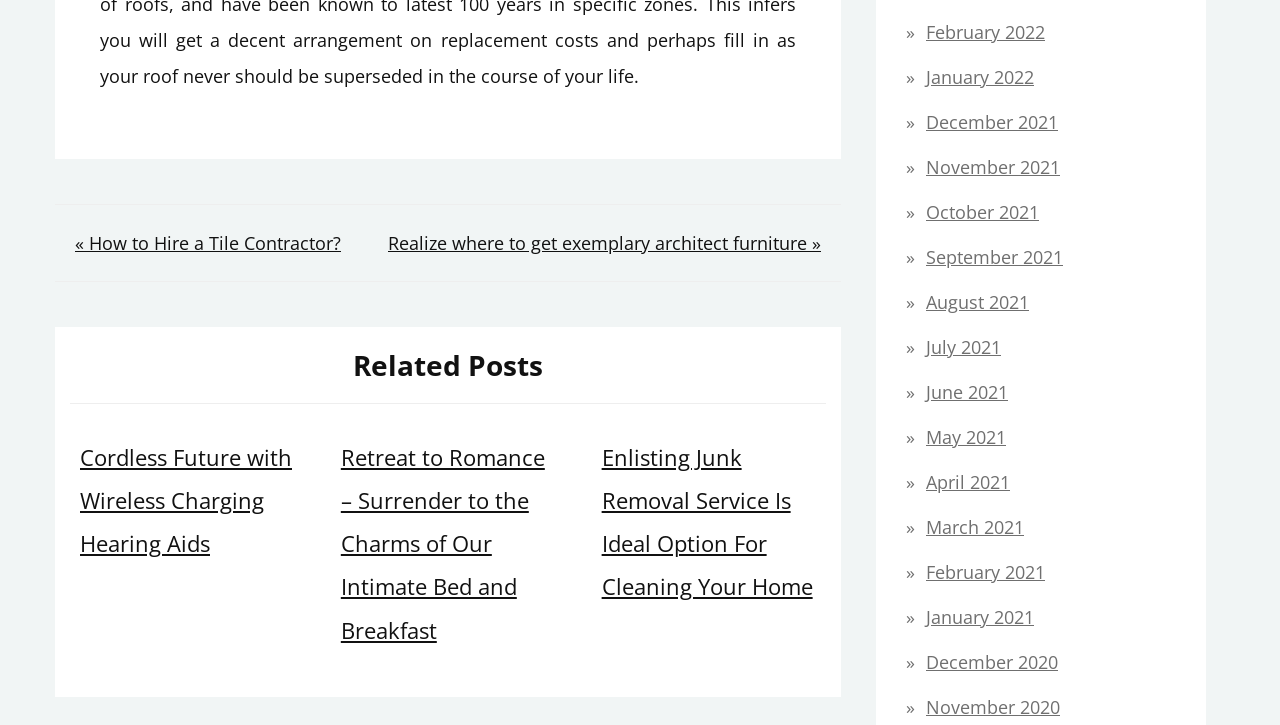Could you indicate the bounding box coordinates of the region to click in order to complete this instruction: "View related post about Cordless Future with Wireless Charging Hearing Aids".

[0.062, 0.611, 0.228, 0.77]